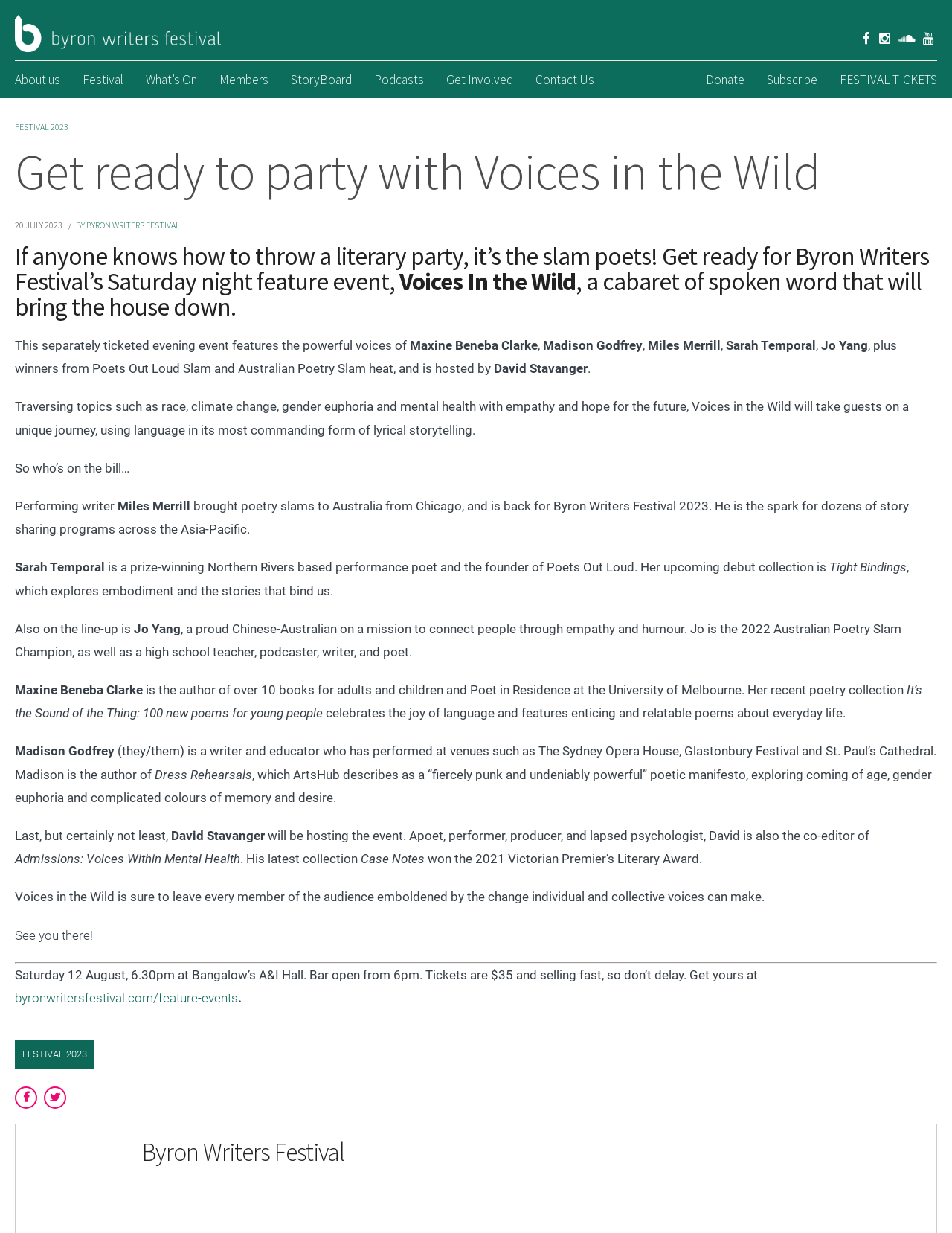Provide a short answer using a single word or phrase for the following question: 
What is the title of Sarah Temporal's upcoming debut collection?

Tight Bindings